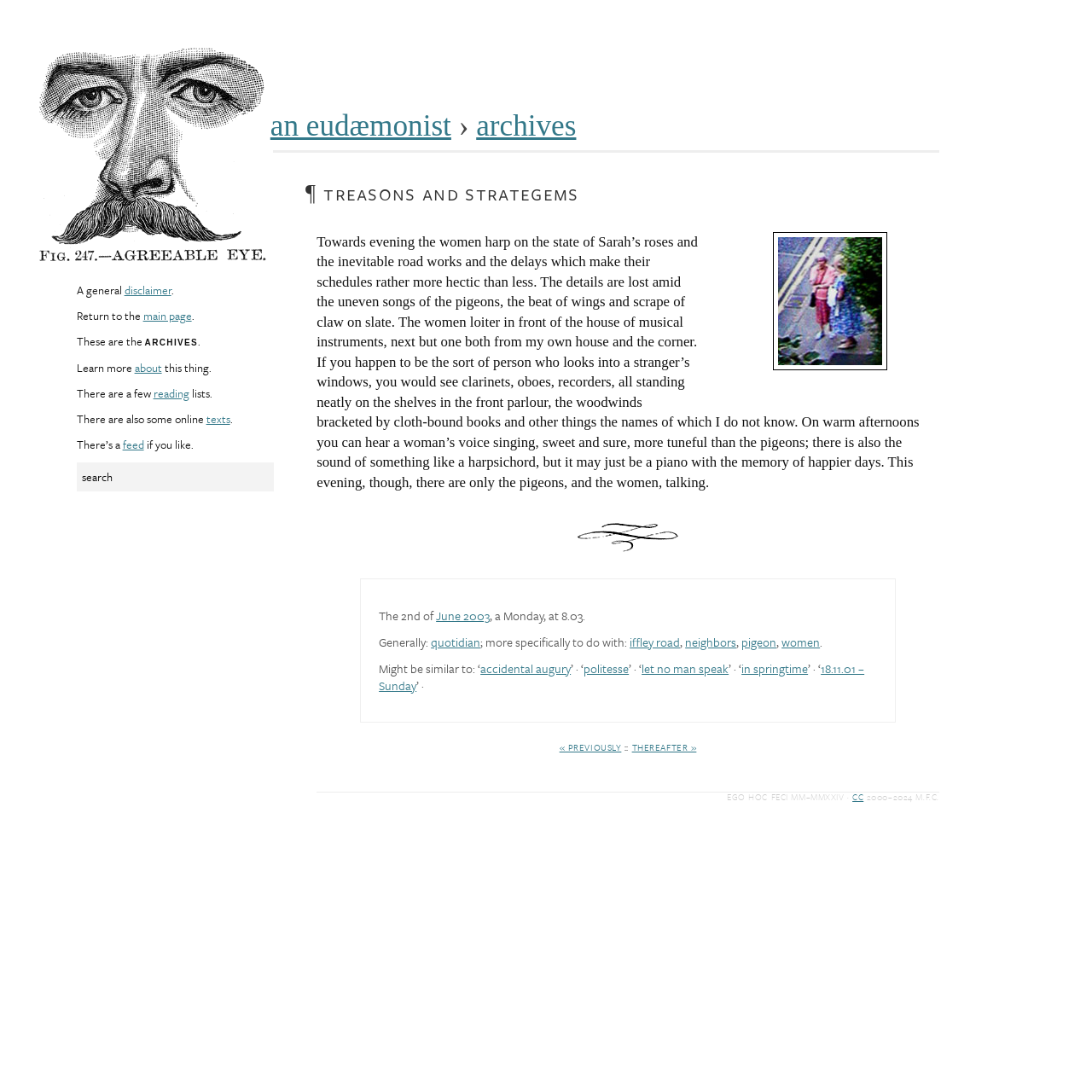What is the purpose of the search box?
Look at the image and respond with a single word or a short phrase.

to search the website